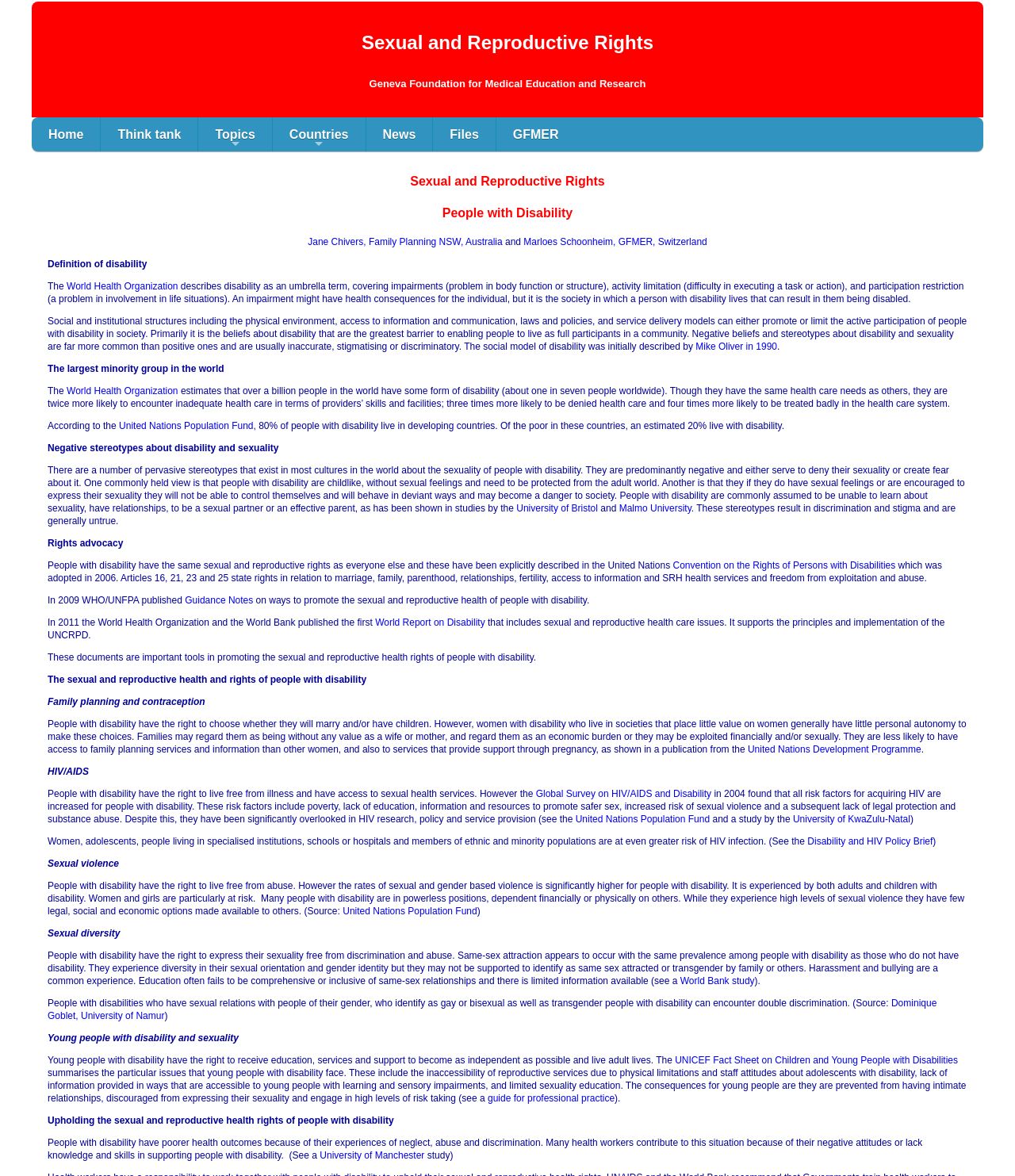Could you please study the image and provide a detailed answer to the question:
What is the estimated percentage of people with disability living in developing countries?

According to the webpage, the United Nations Population Fund estimates that 80% of people with disability live in developing countries. This information can be found in the static text element with bounding box coordinates [0.25, 0.357, 0.773, 0.367].